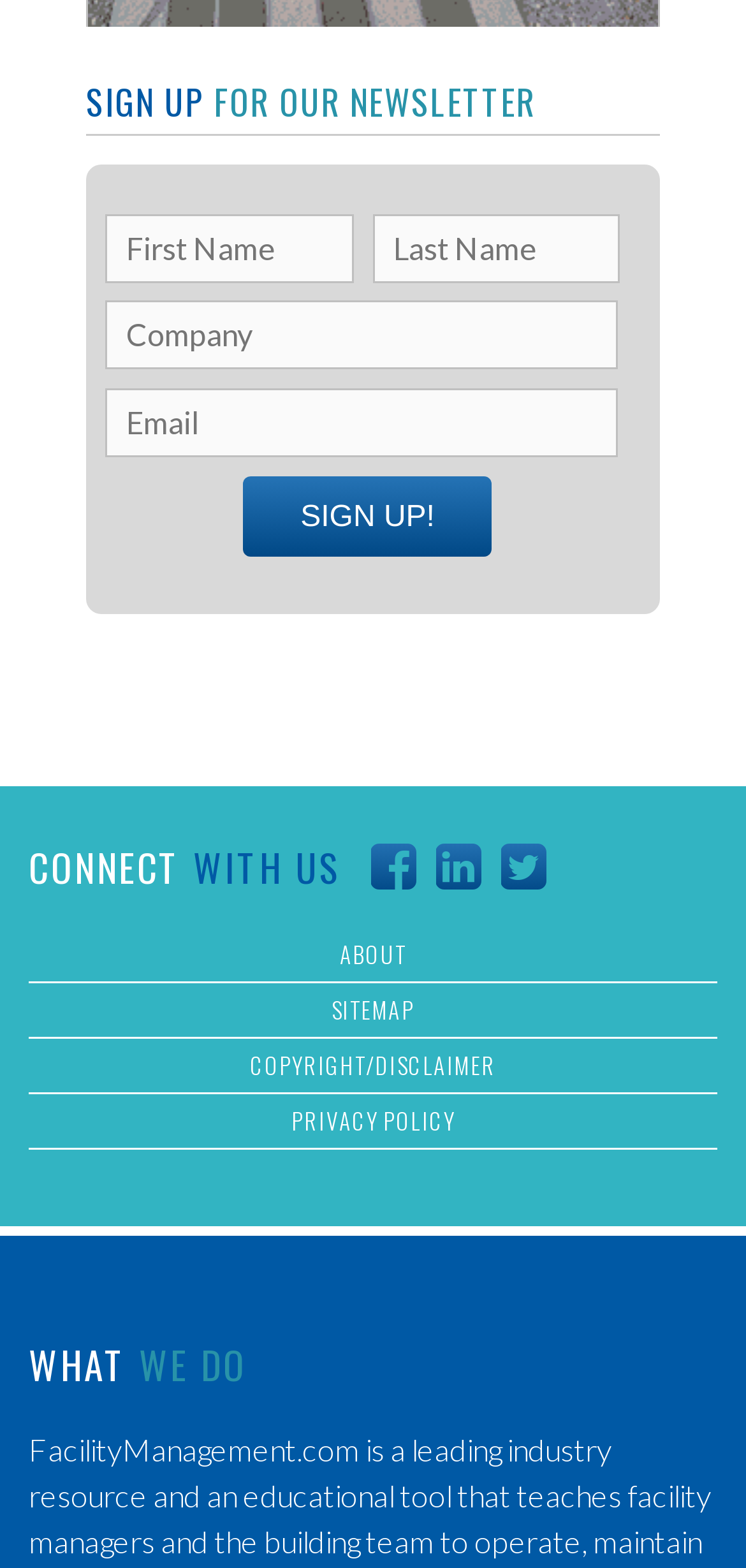Can you specify the bounding box coordinates for the region that should be clicked to fulfill this instruction: "Click SIGN UP!".

[0.326, 0.304, 0.66, 0.355]